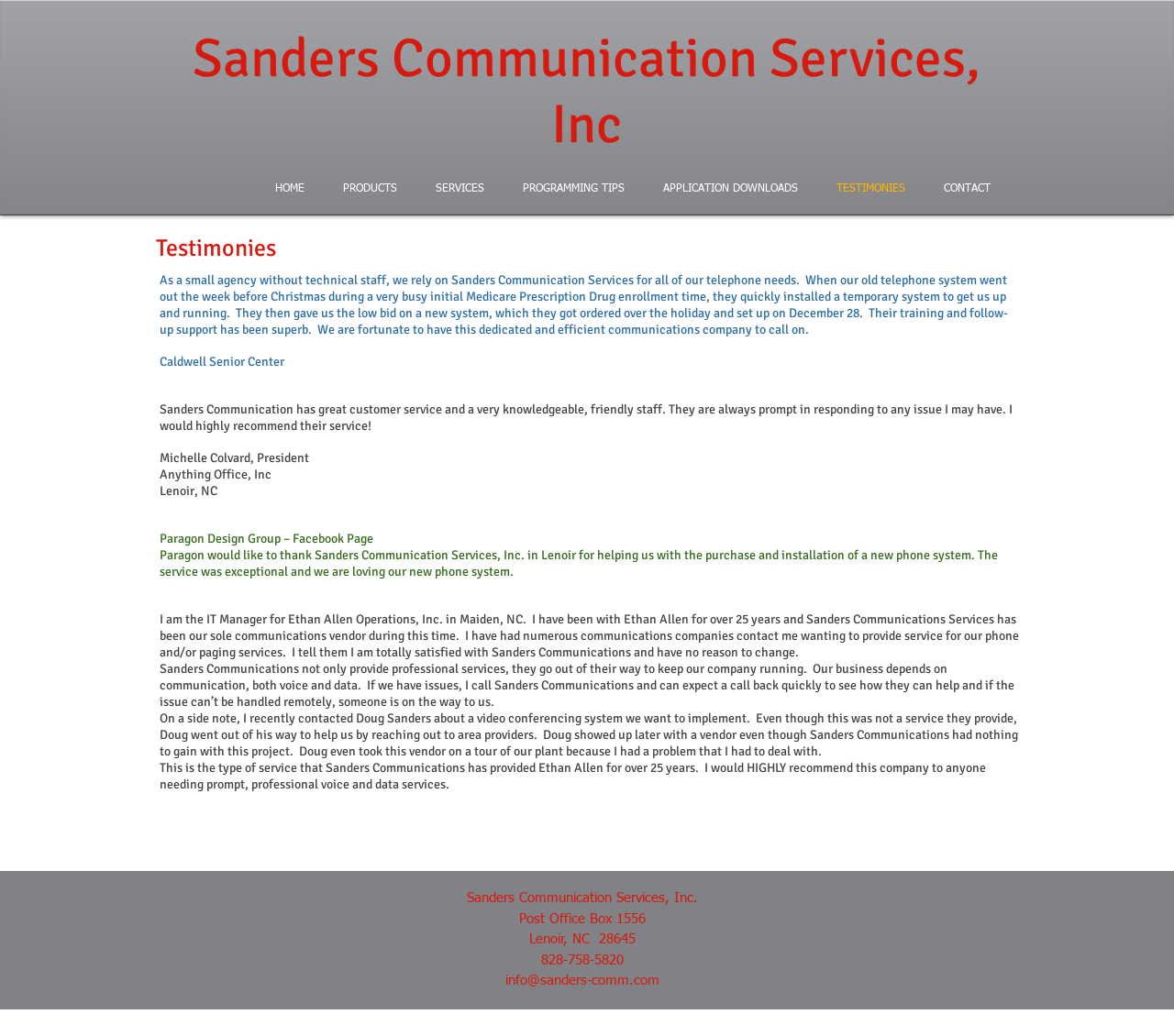Identify and provide the bounding box coordinates of the UI element described: "Sanders Communication Services, Inc". The coordinates should be formatted as [left, top, right, bottom], with each number being a float between 0 and 1.

[0.164, 0.025, 0.835, 0.152]